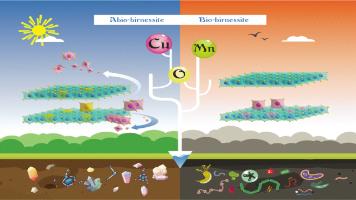Use a single word or phrase to answer the following:
What is the significance of copper and manganese in the diagram?

Interactions with microorganisms